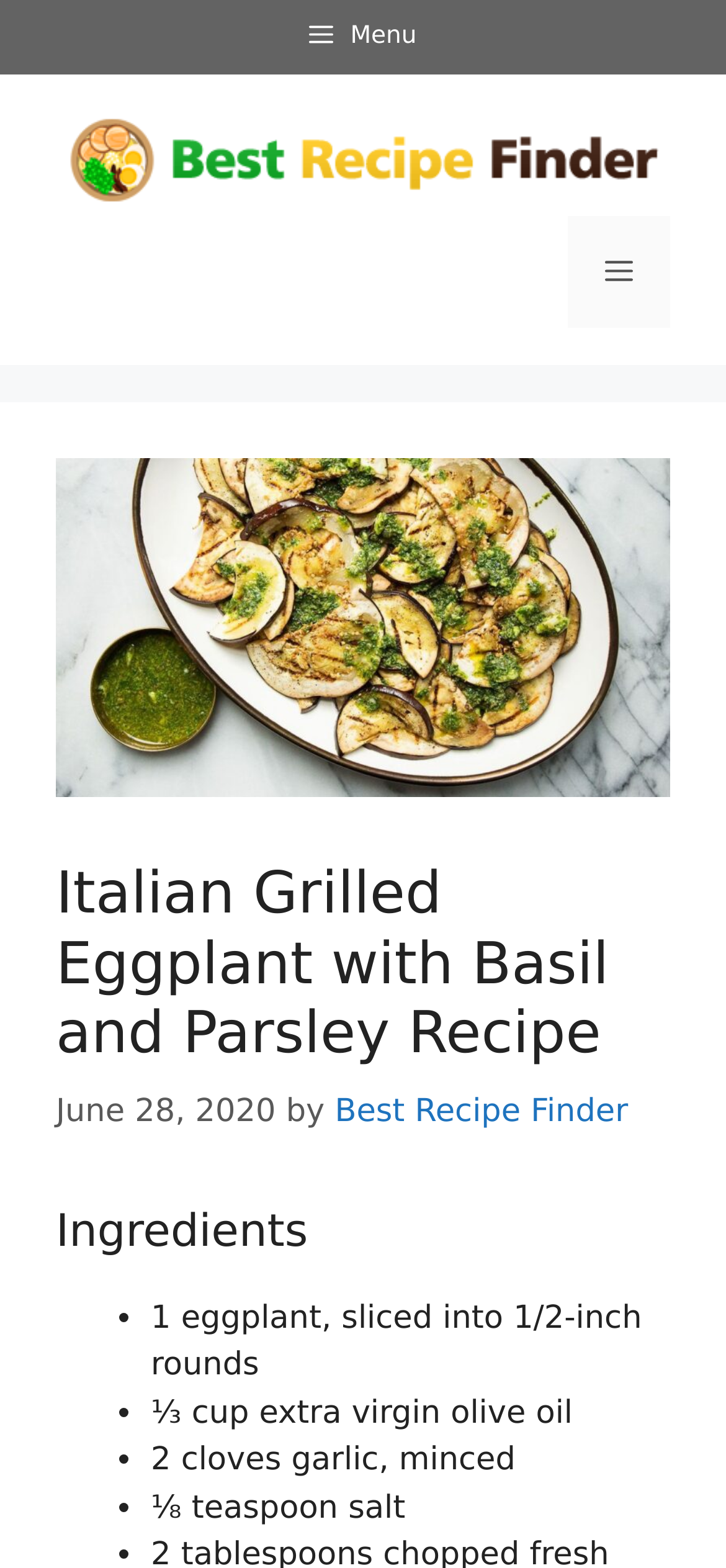Who is the author of the recipe?
Please provide a comprehensive answer based on the details in the screenshot.

I found the author of the recipe by looking at the link in the header section, which contains the text 'by Best Recipe Finder'.